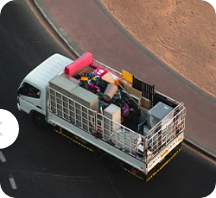What type of items are being transported? Examine the screenshot and reply using just one word or a brief phrase.

Boxes, furniture, and belongings